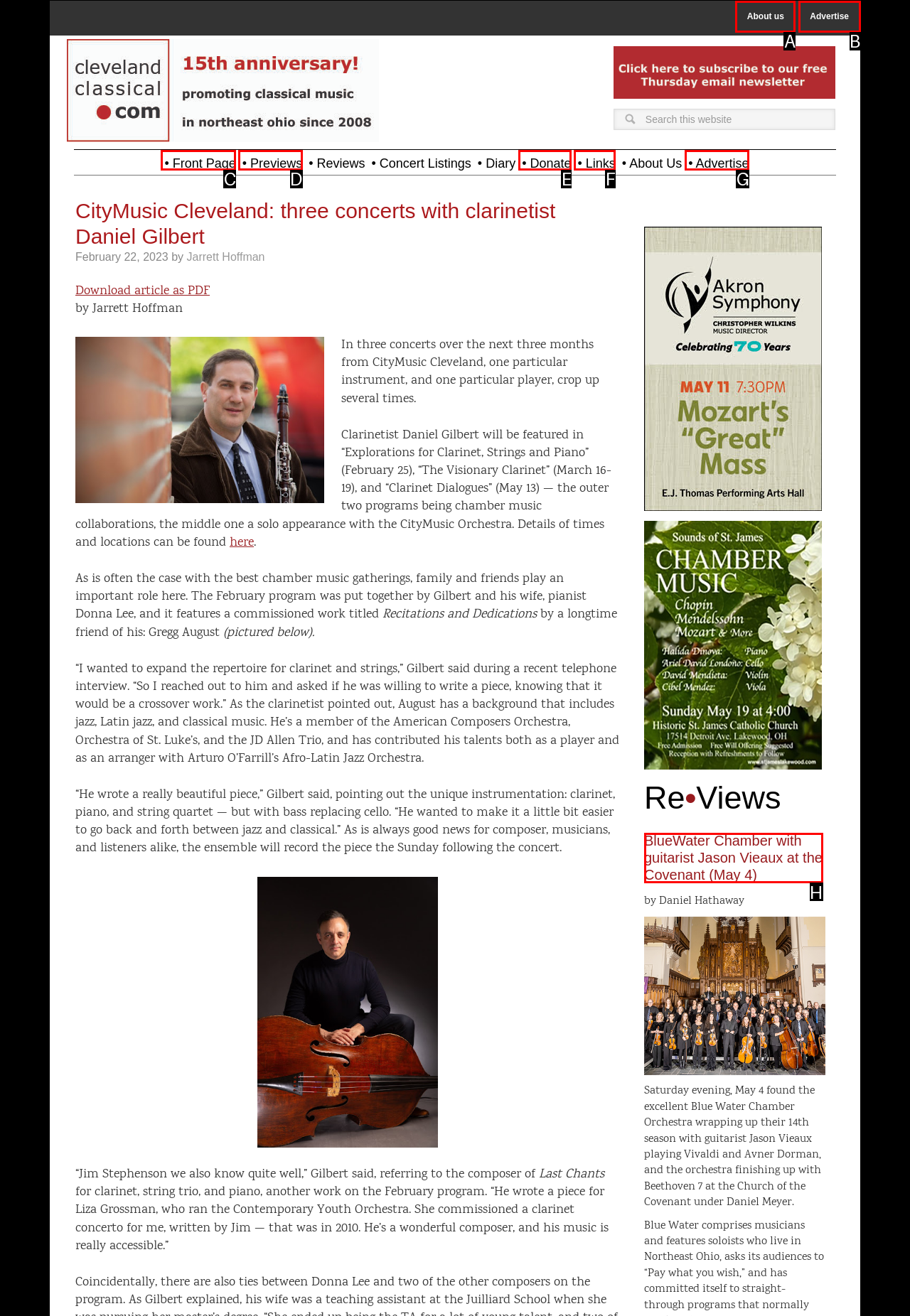Select the letter associated with the UI element you need to click to perform the following action: Read review of BlueWater Chamber with guitarist Jason Vieaux
Reply with the correct letter from the options provided.

H